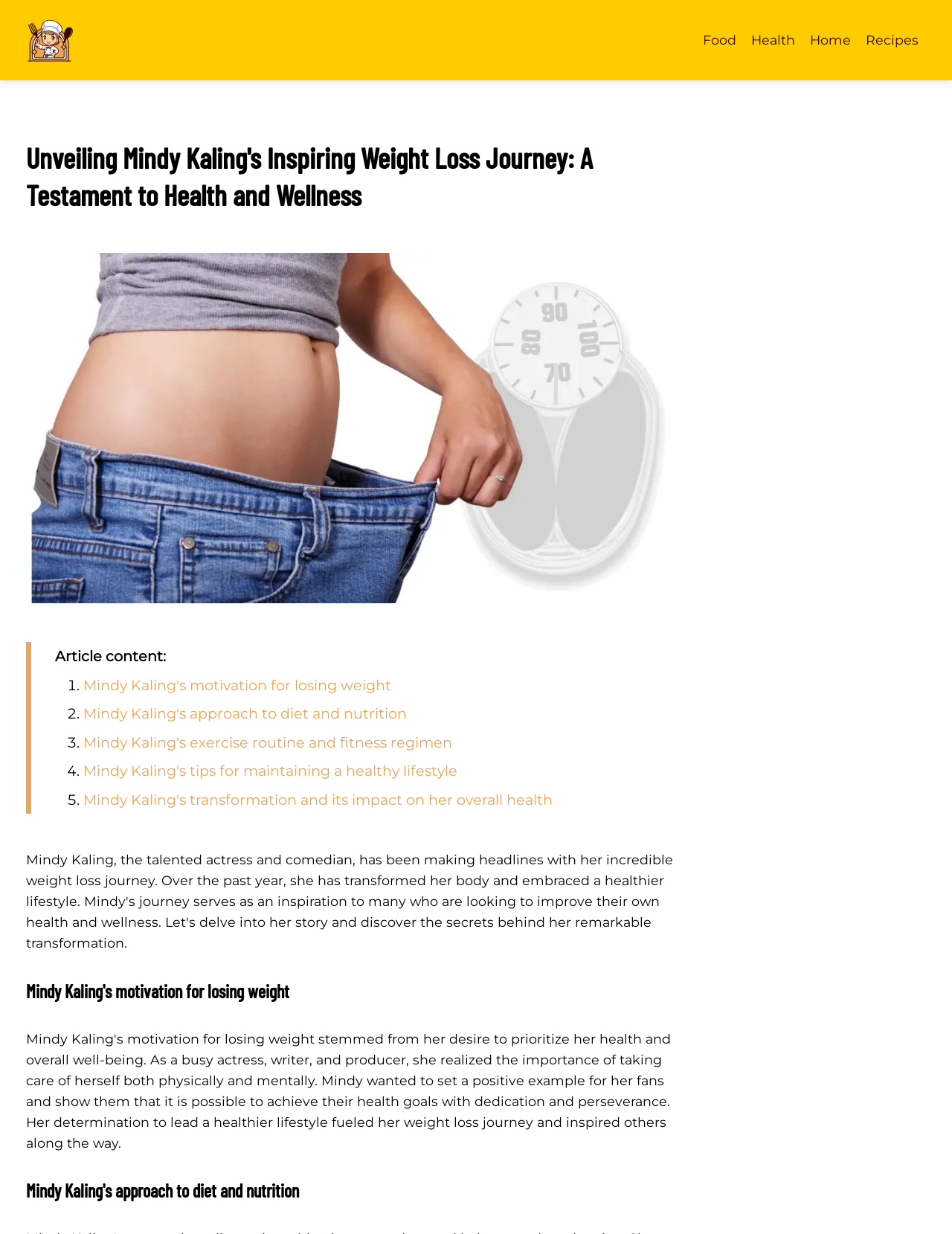Please identify the bounding box coordinates of the region to click in order to complete the given instruction: "Click on the 'Food' link". The coordinates should be four float numbers between 0 and 1, i.e., [left, top, right, bottom].

[0.73, 0.023, 0.781, 0.042]